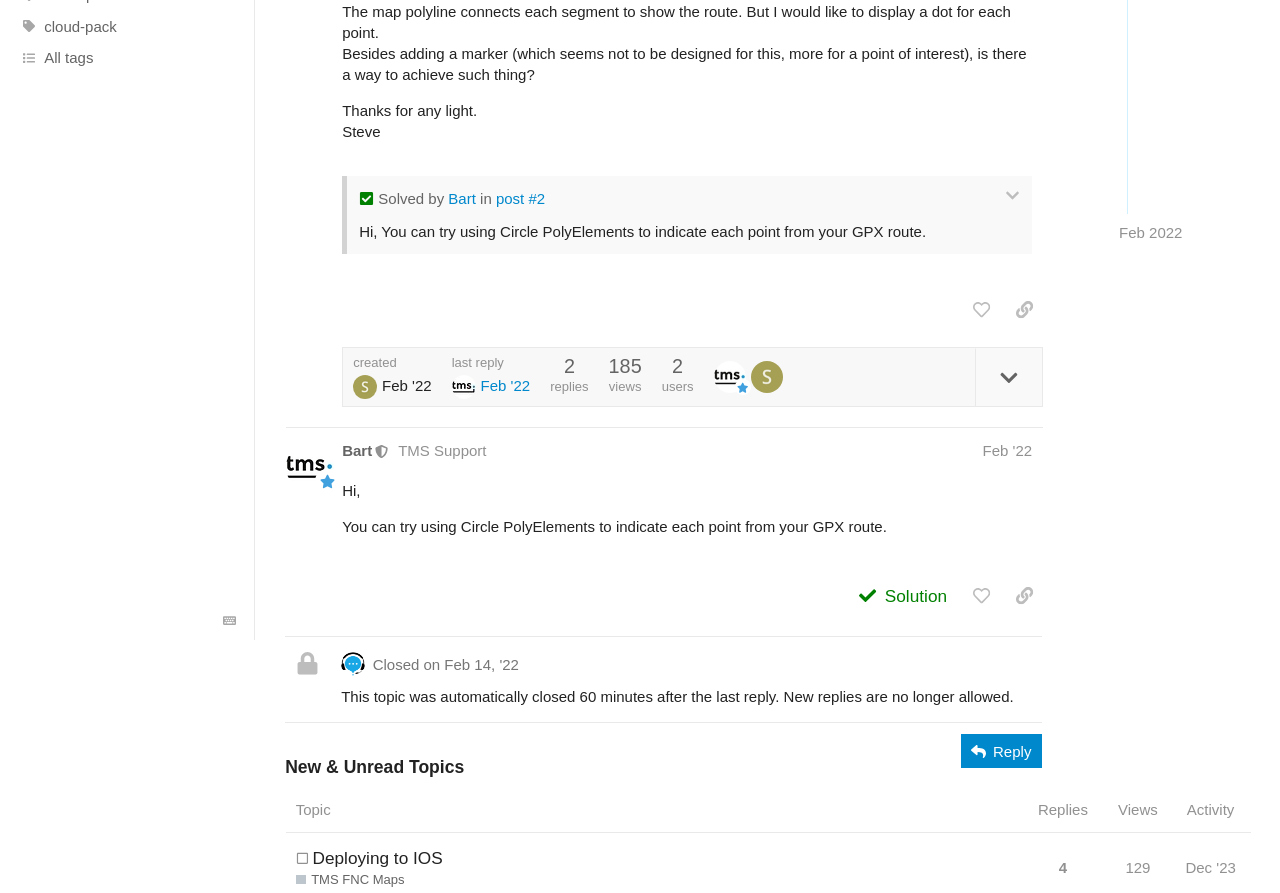Please provide the bounding box coordinates for the UI element as described: "title="Bart"". The coordinates must be four floats between 0 and 1, represented as [left, top, right, bottom].

[0.557, 0.404, 0.587, 0.441]